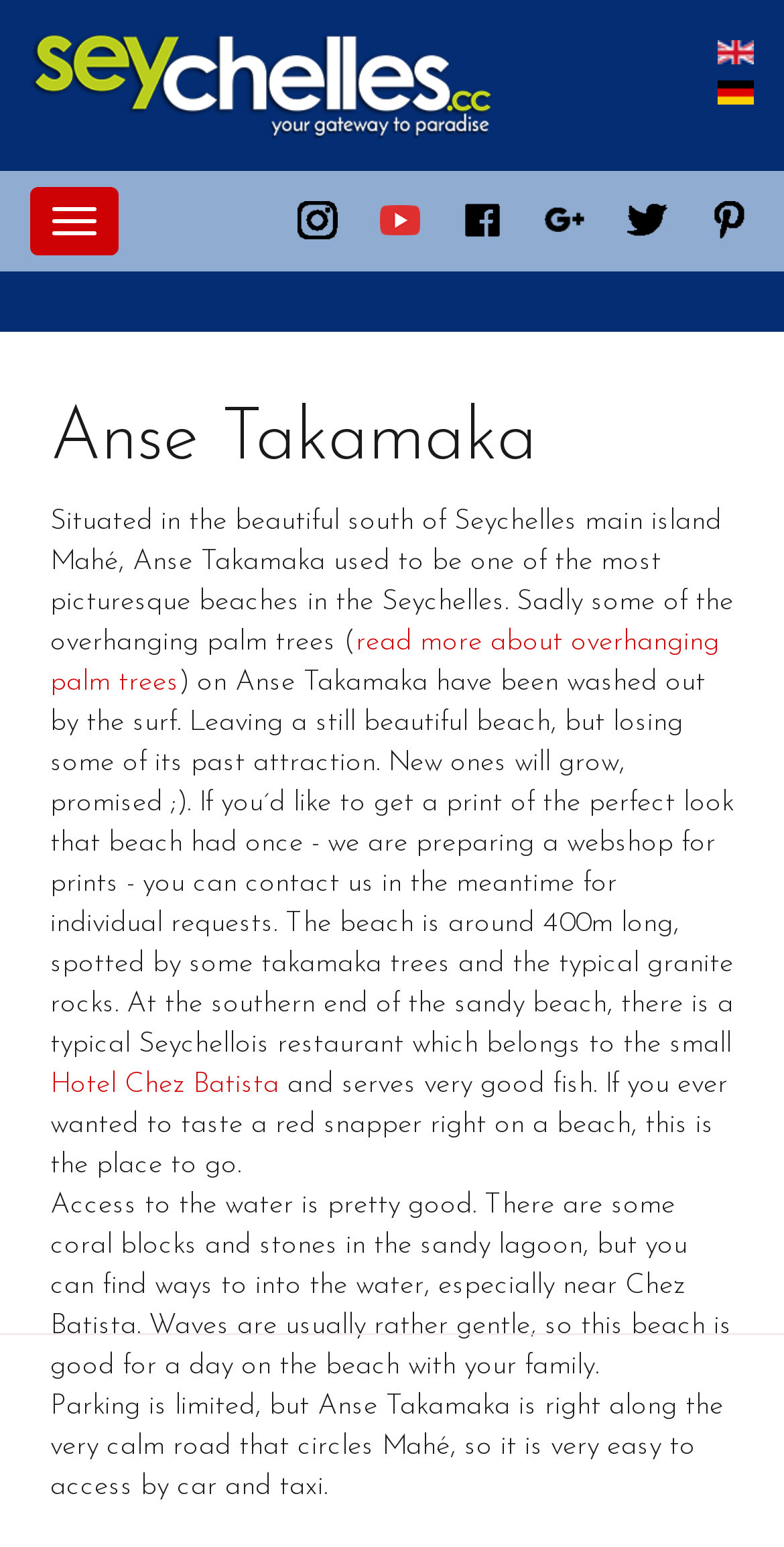Please determine the bounding box coordinates of the element to click in order to execute the following instruction: "Visit Hotel Chez Batista". The coordinates should be four float numbers between 0 and 1, specified as [left, top, right, bottom].

[0.064, 0.691, 0.356, 0.71]